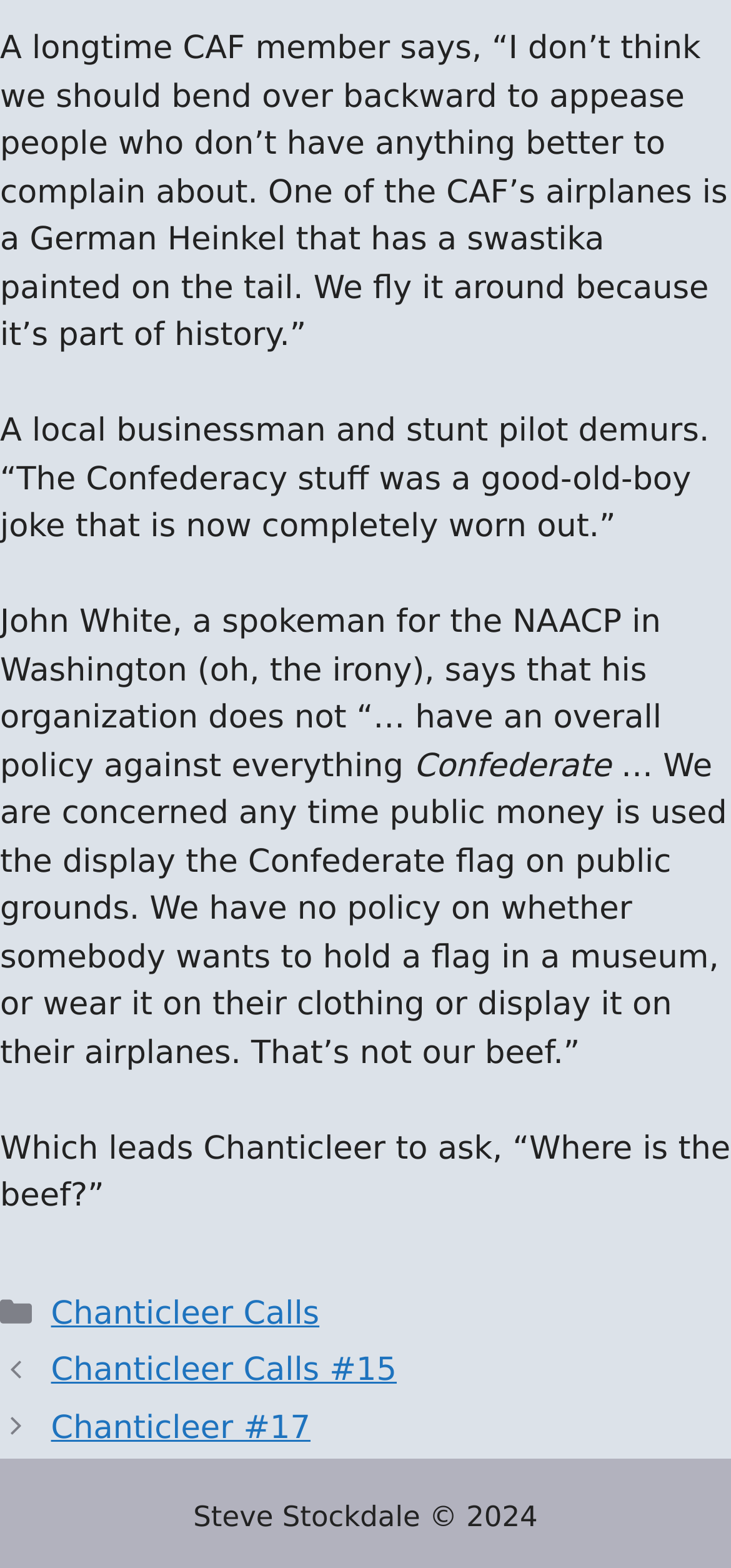Locate the UI element described by Chanticleer Calls #15 and provide its bounding box coordinates. Use the format (top-left x, top-left y, bottom-right x, bottom-right y) with all values as floating point numbers between 0 and 1.

[0.07, 0.863, 0.543, 0.886]